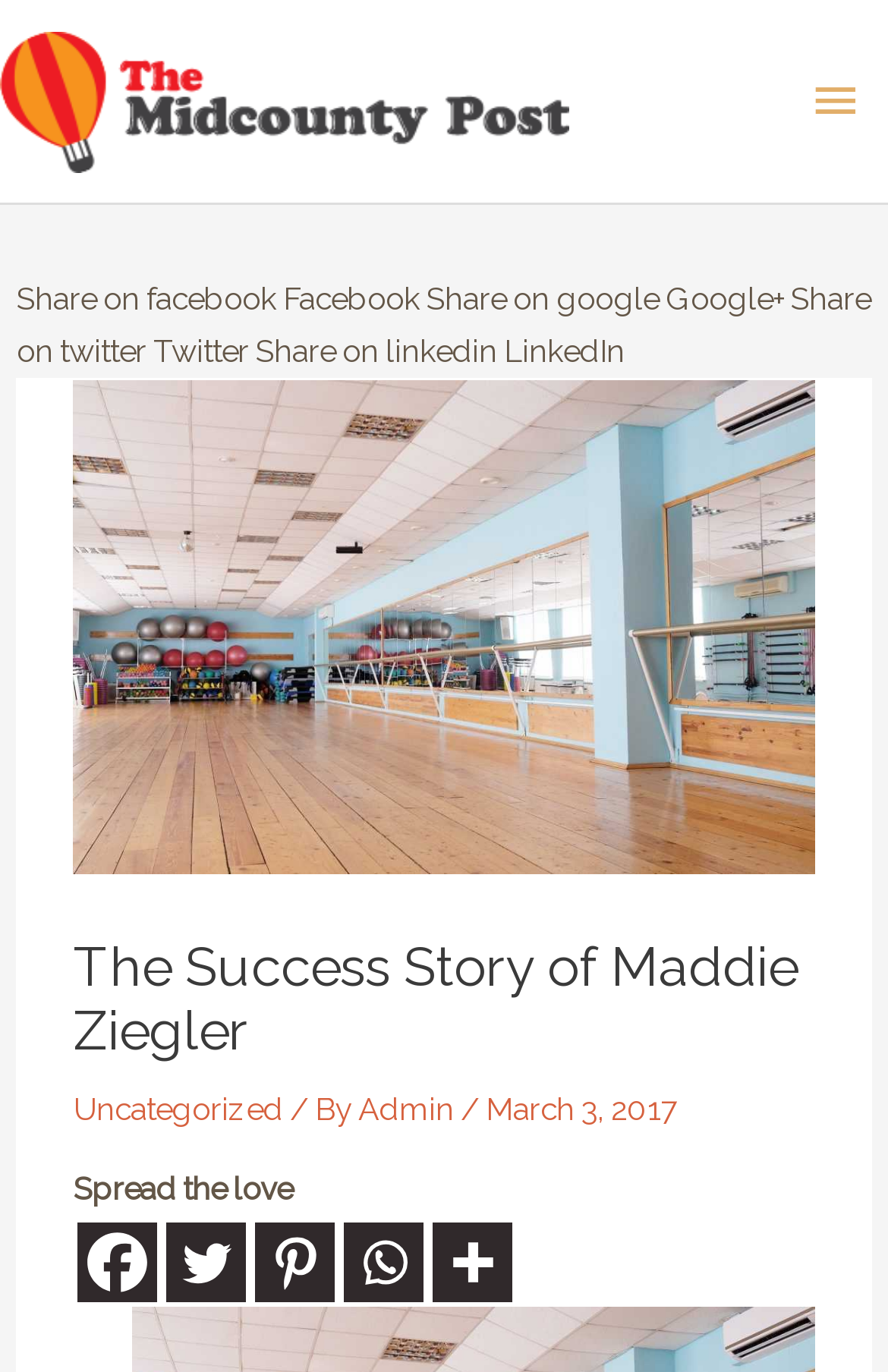Identify the bounding box coordinates of the element that should be clicked to fulfill this task: "View posts under Uncategorized category". The coordinates should be provided as four float numbers between 0 and 1, i.e., [left, top, right, bottom].

[0.083, 0.794, 0.319, 0.821]